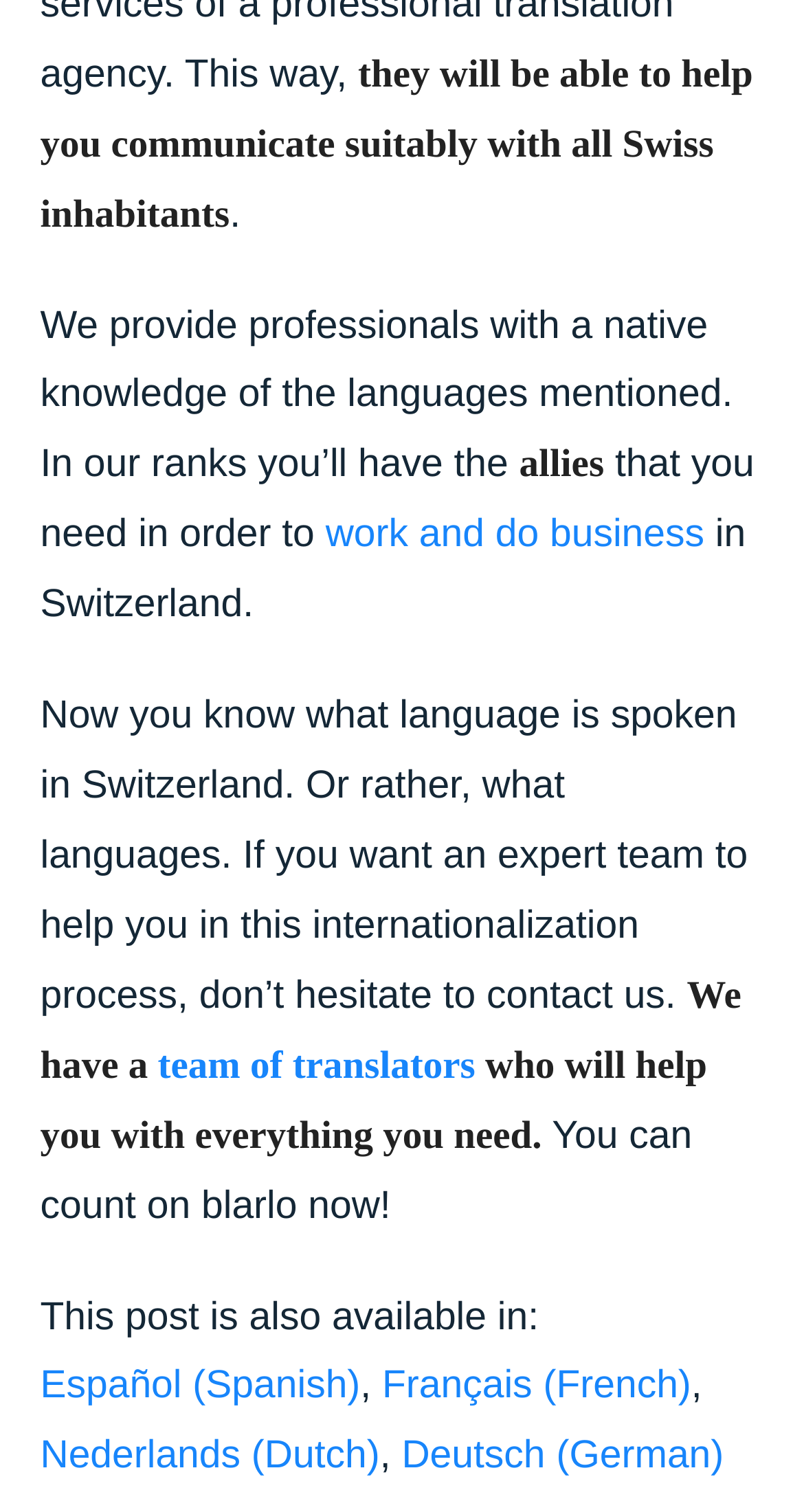Bounding box coordinates are specified in the format (top-left x, top-left y, bottom-right x, bottom-right y). All values are floating point numbers bounded between 0 and 1. Please provide the bounding box coordinate of the region this sentence describes: alt="SM Mirror"

None